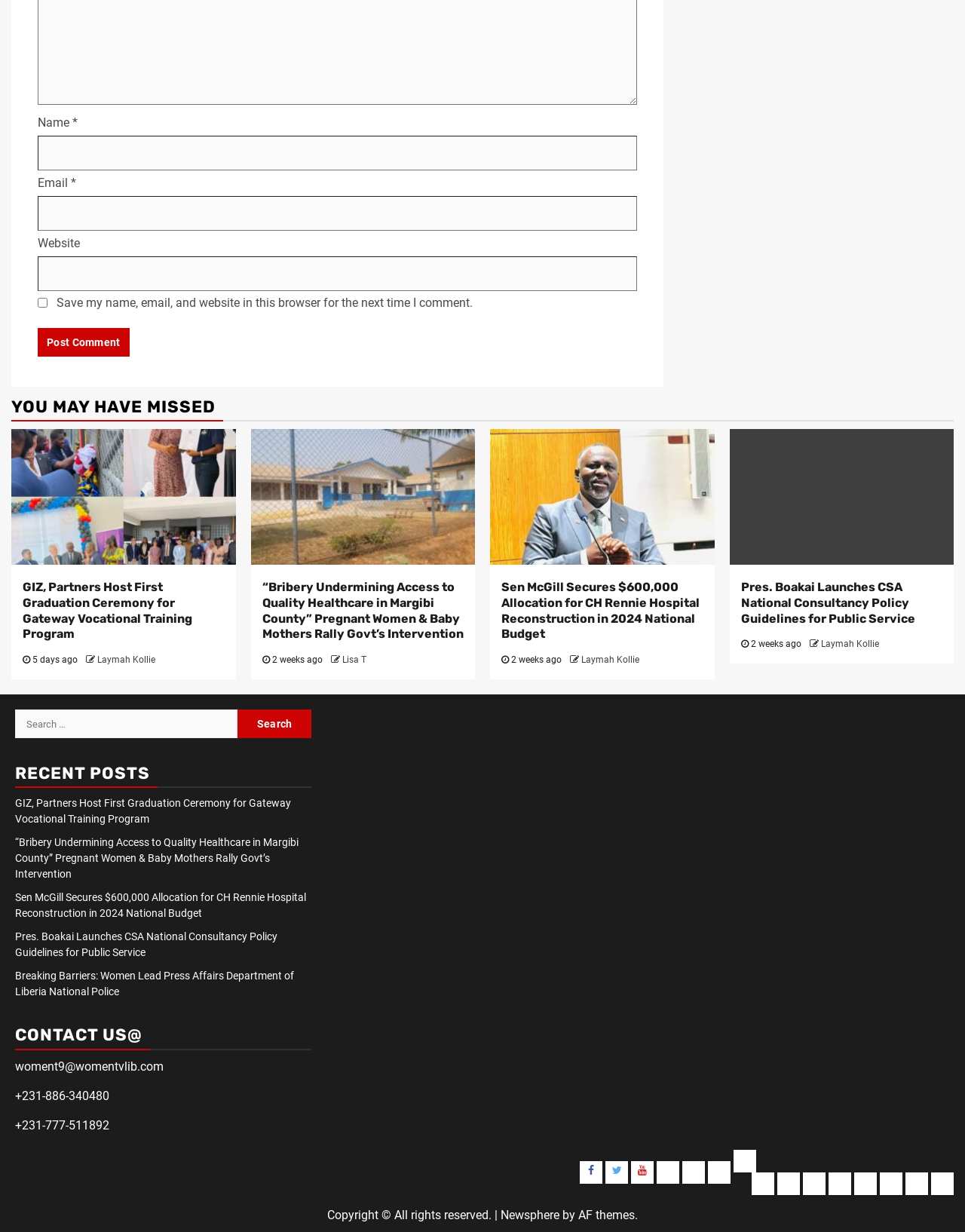Kindly determine the bounding box coordinates for the clickable area to achieve the given instruction: "Read more about 'GIZ, Partners Host First Graduation Ceremony for Gateway Vocational Training Program'".

[0.023, 0.471, 0.199, 0.52]